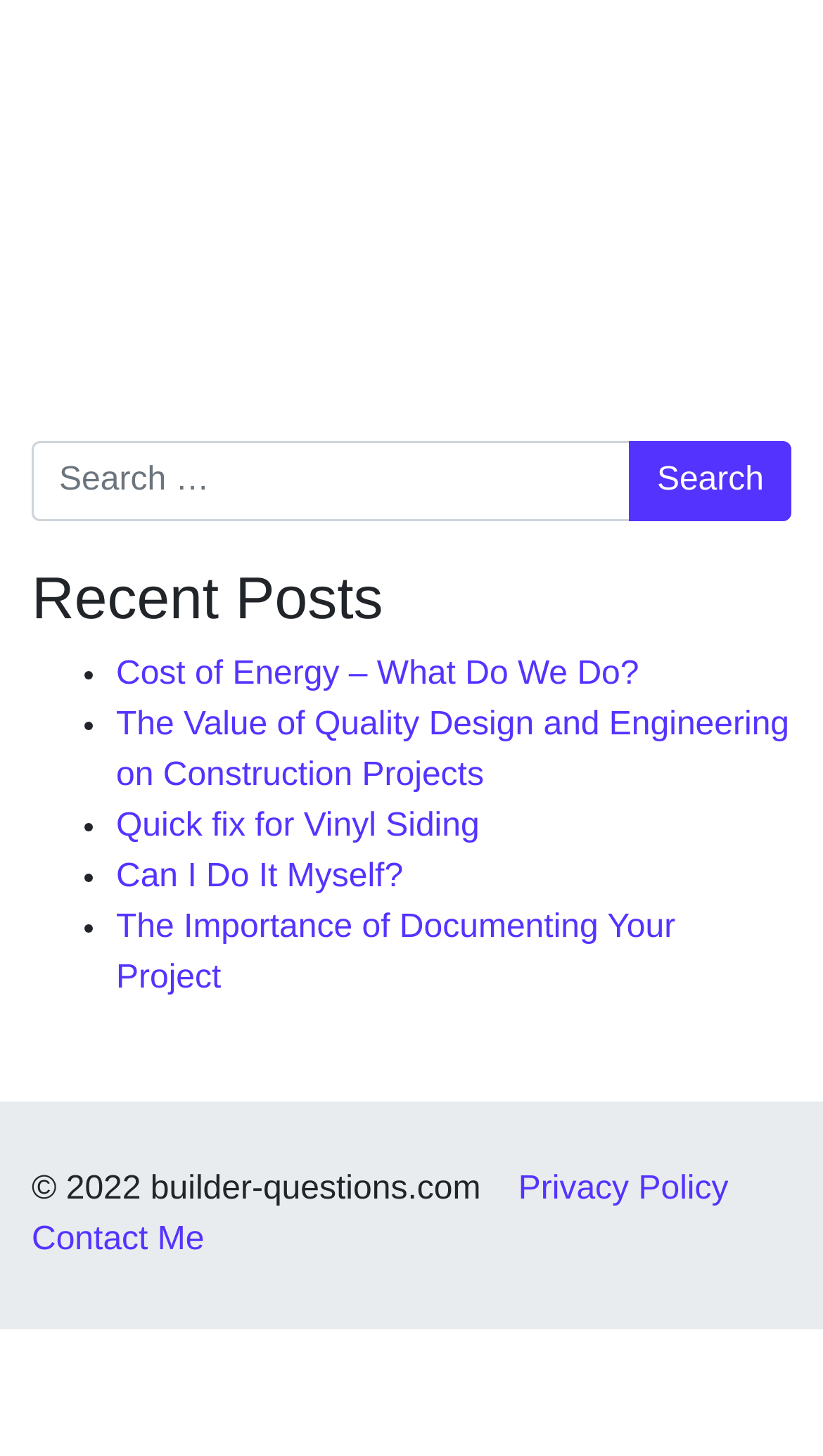What is the theme of the website?
Based on the visual content, answer with a single word or a brief phrase.

Construction and building